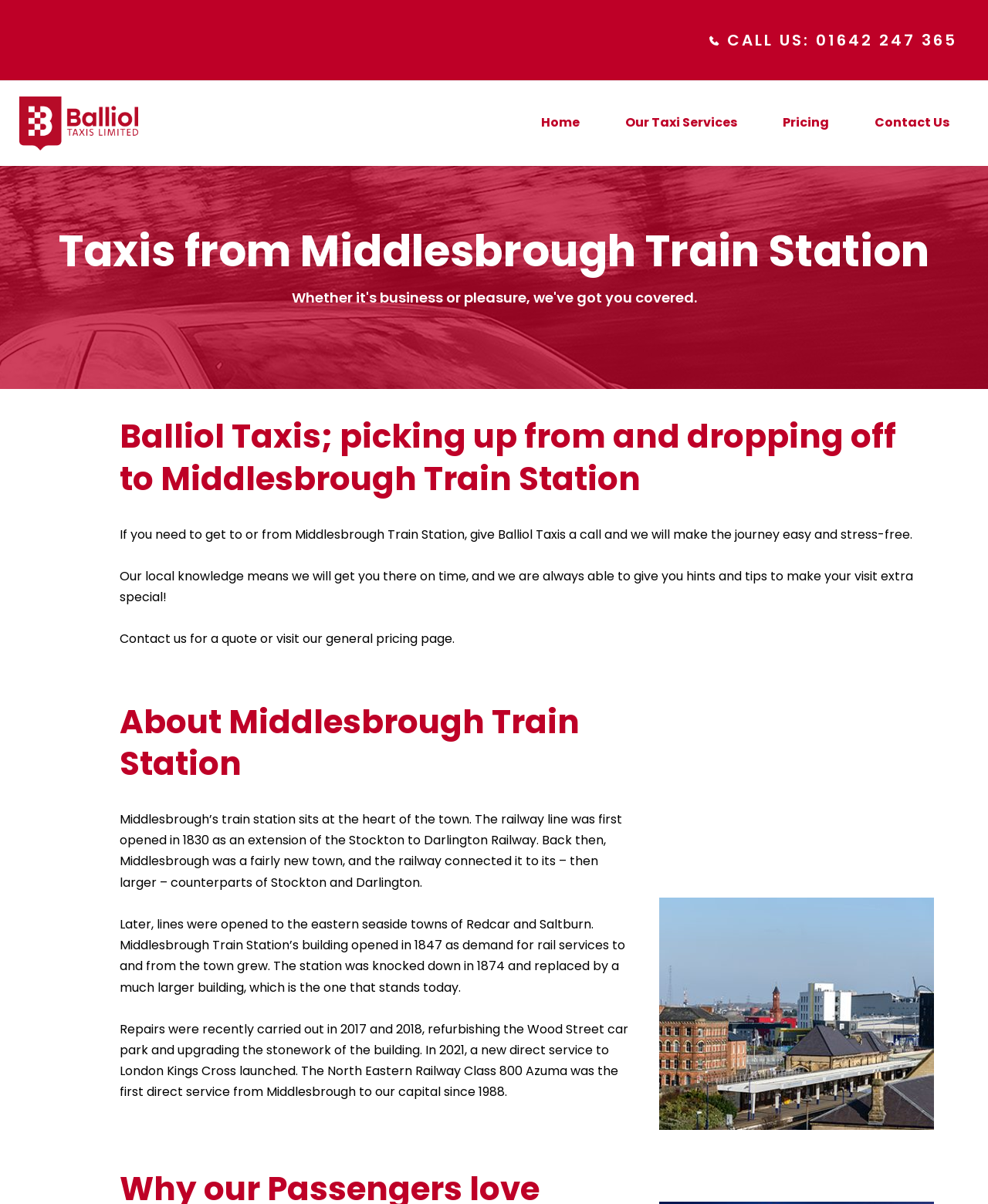Please provide a brief answer to the question using only one word or phrase: 
When was Middlesbrough Train Station's building opened?

1847